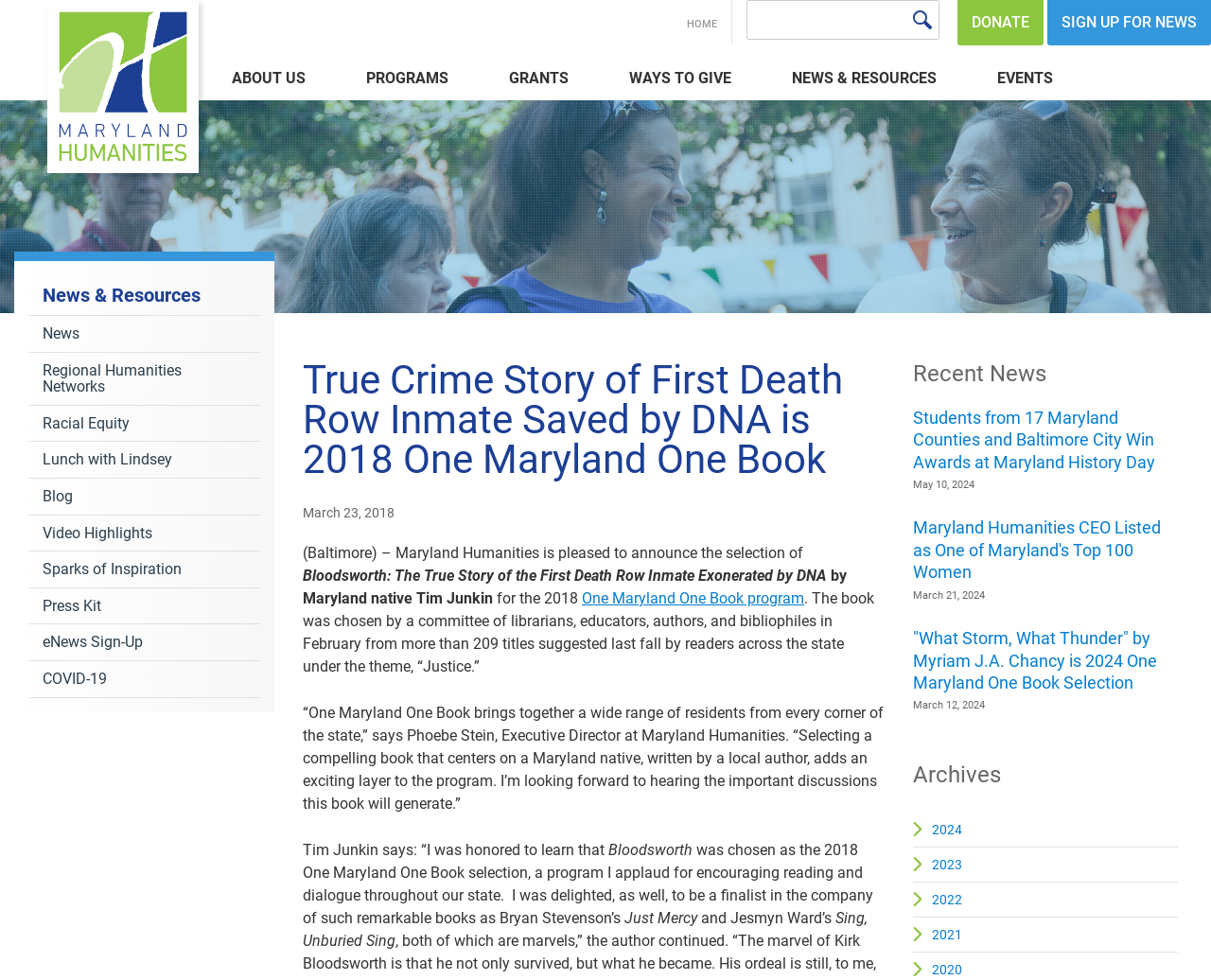Please locate the bounding box coordinates of the element that should be clicked to complete the given instruction: "Search for something".

[0.748, 0.006, 0.775, 0.044]